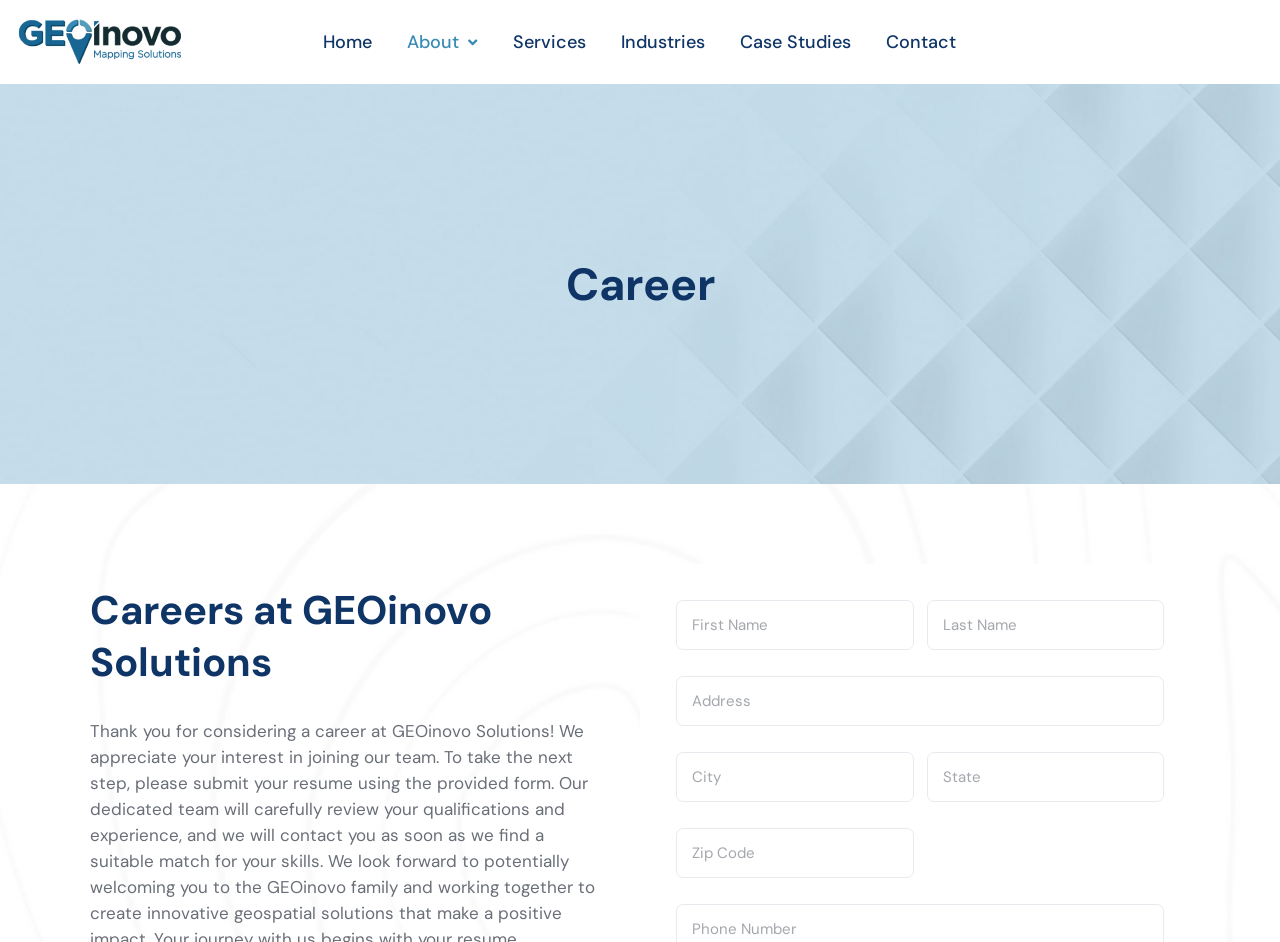Locate the bounding box coordinates of the clickable area needed to fulfill the instruction: "Click on Contact link".

[0.693, 0.032, 0.747, 0.057]